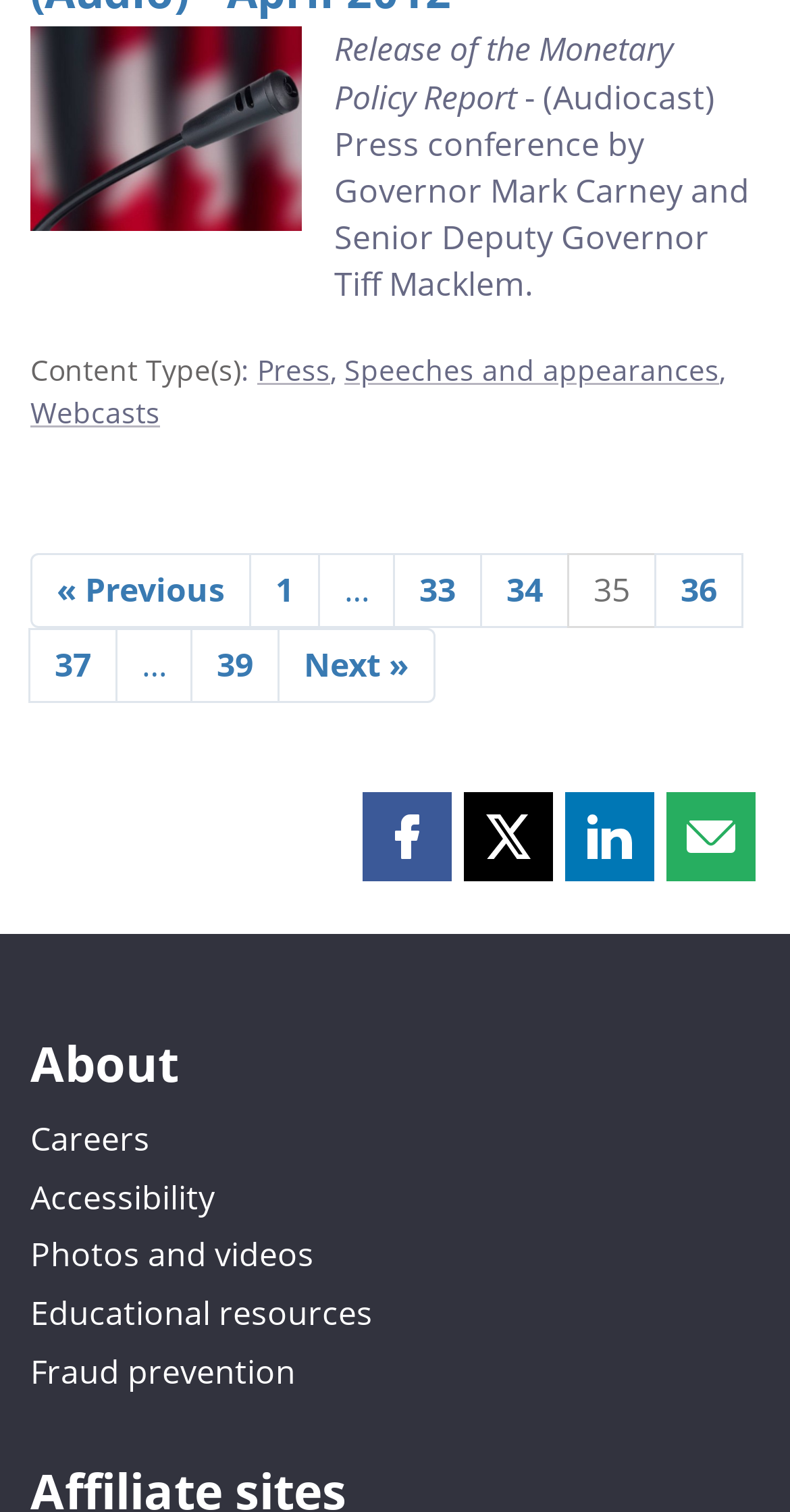What is the topic of the press conference?
Refer to the image and provide a thorough answer to the question.

The topic of the press conference is determined by the text 'Release of the Monetary Policy Report' which is followed by a description of the press conference.